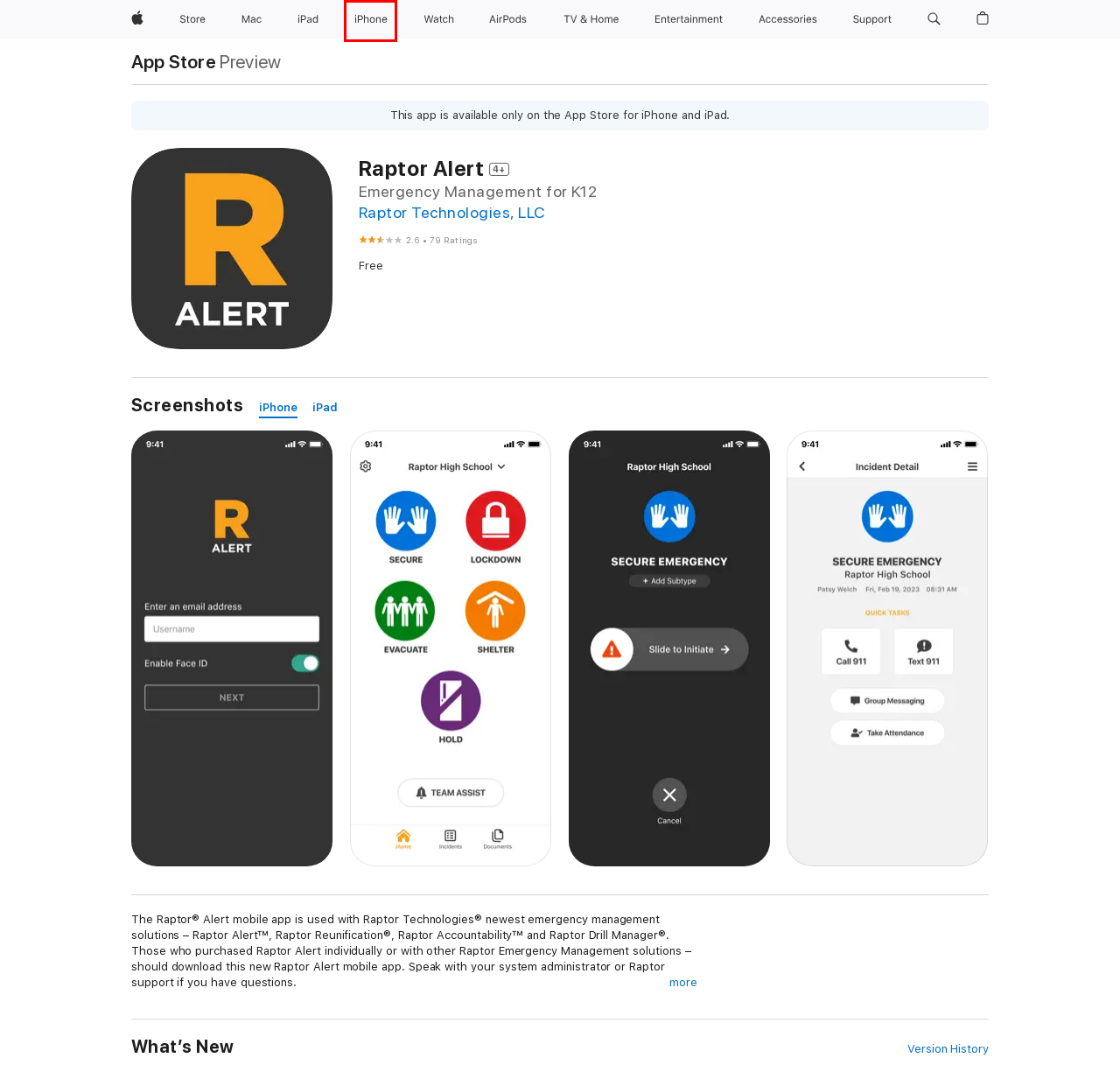You have a screenshot of a webpage where a red bounding box highlights a specific UI element. Identify the description that best matches the resulting webpage after the highlighted element is clicked. The choices are:
A. Apple Watch - Apple
B. AirPods - Apple
C. Mac - Apple
D. iPhone - Apple
E. Apple Store Search Results - Apple
F. Entertainment - Services - Apple
G. TV & Home - Apple
H. Apple Store Online - Apple

D